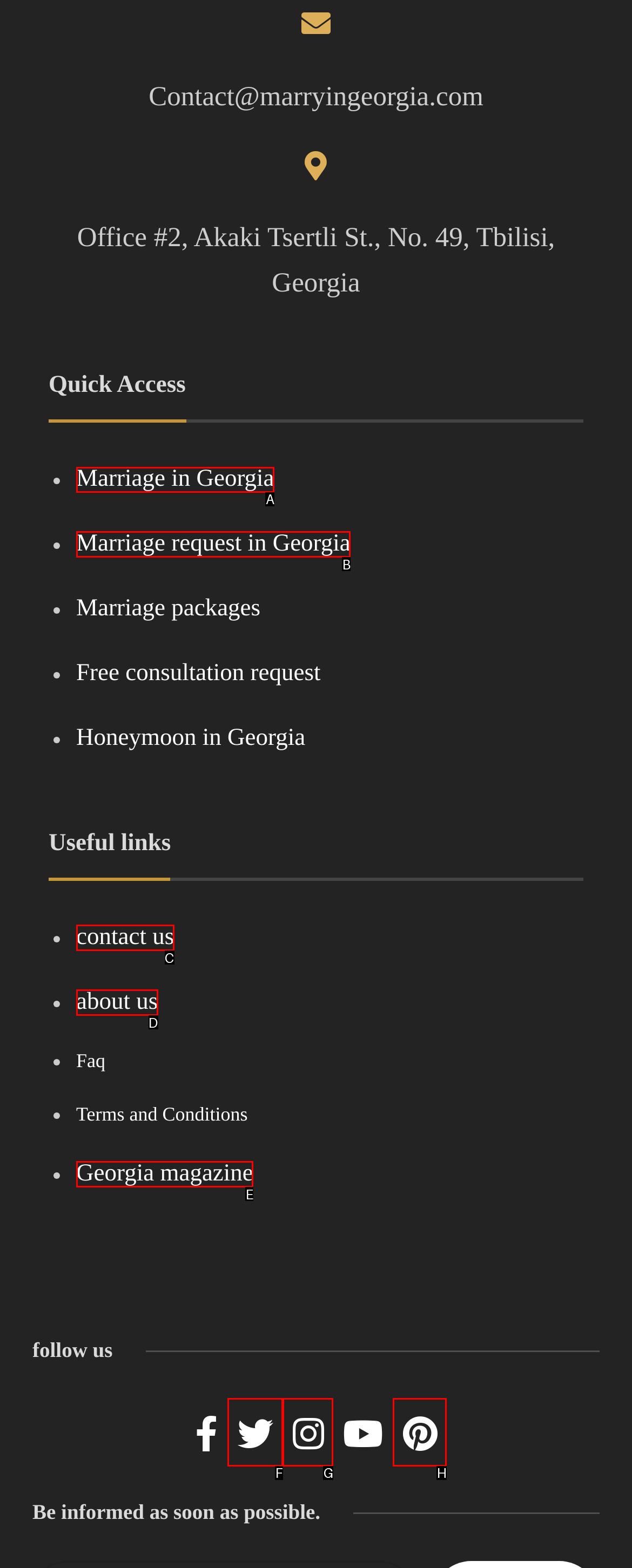Identify which HTML element to click to fulfill the following task: Learn about marriage in Georgia. Provide your response using the letter of the correct choice.

A